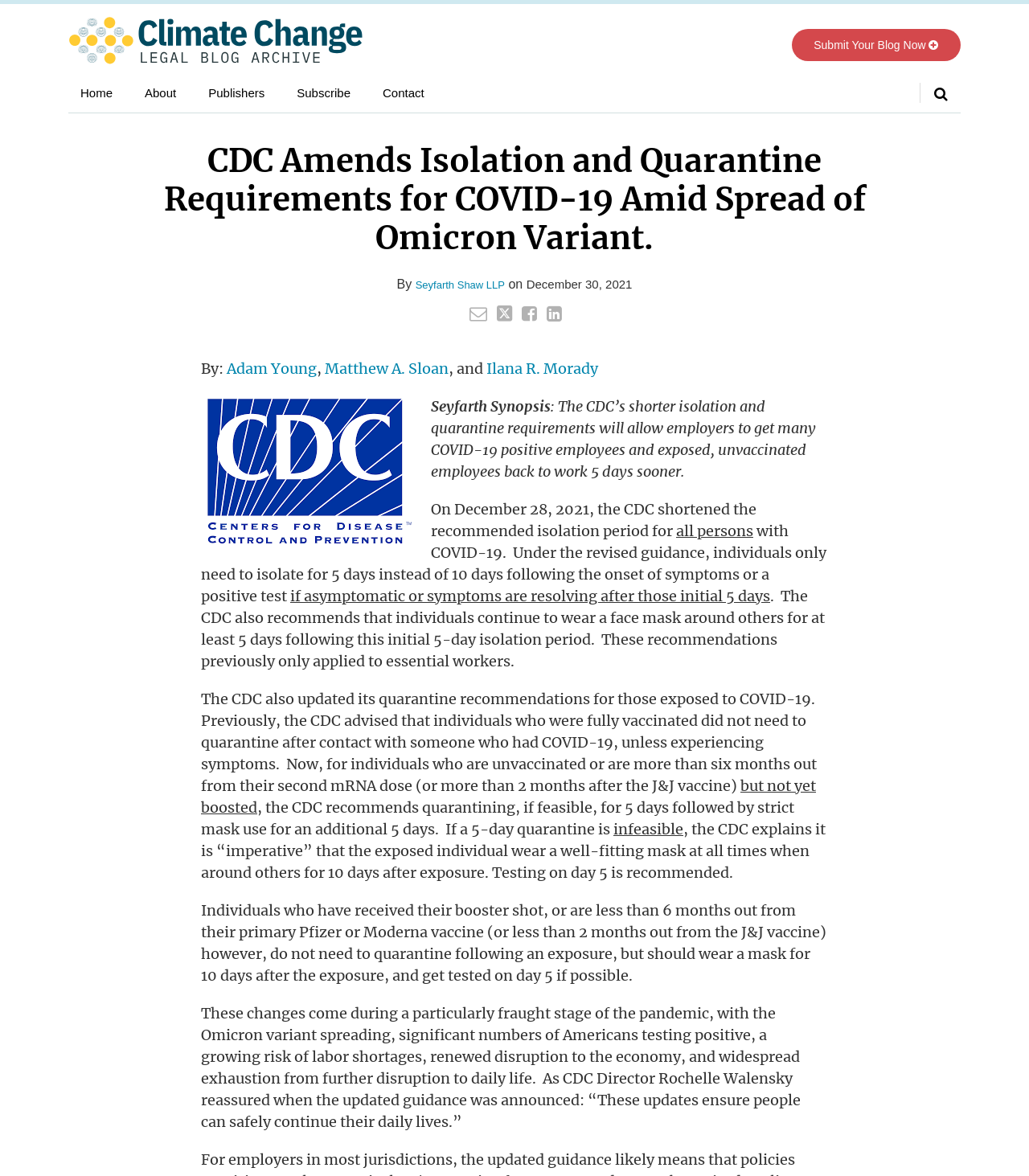Please locate the clickable area by providing the bounding box coordinates to follow this instruction: "Submit your blog now".

[0.769, 0.024, 0.934, 0.052]